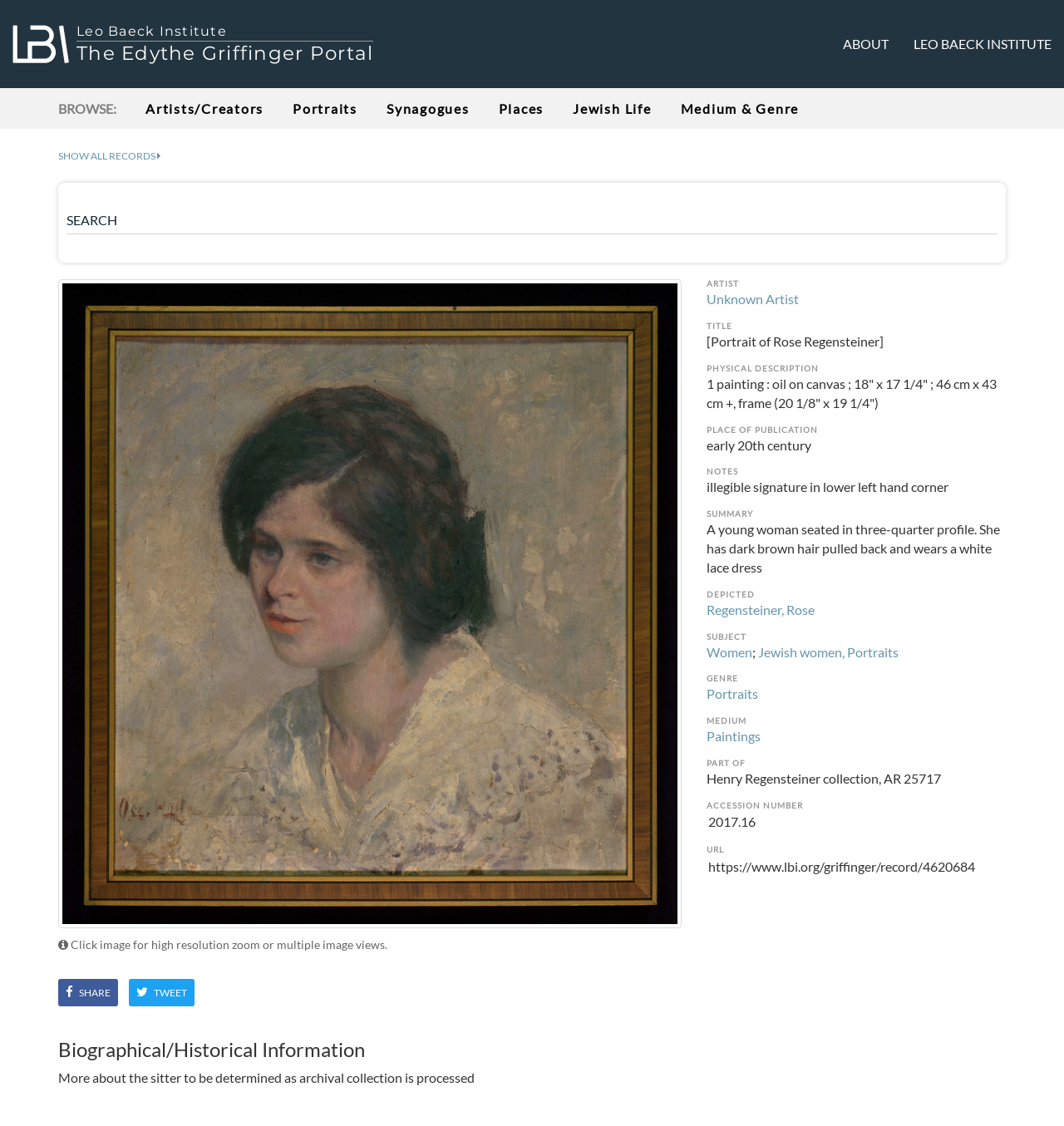Given the description "input value="https://www.lbi.org/griffinger/record/4620684" https://www.lbi.org/griffinger/record/4620684", determine the bounding box of the corresponding UI element.

[0.664, 0.76, 0.945, 0.797]